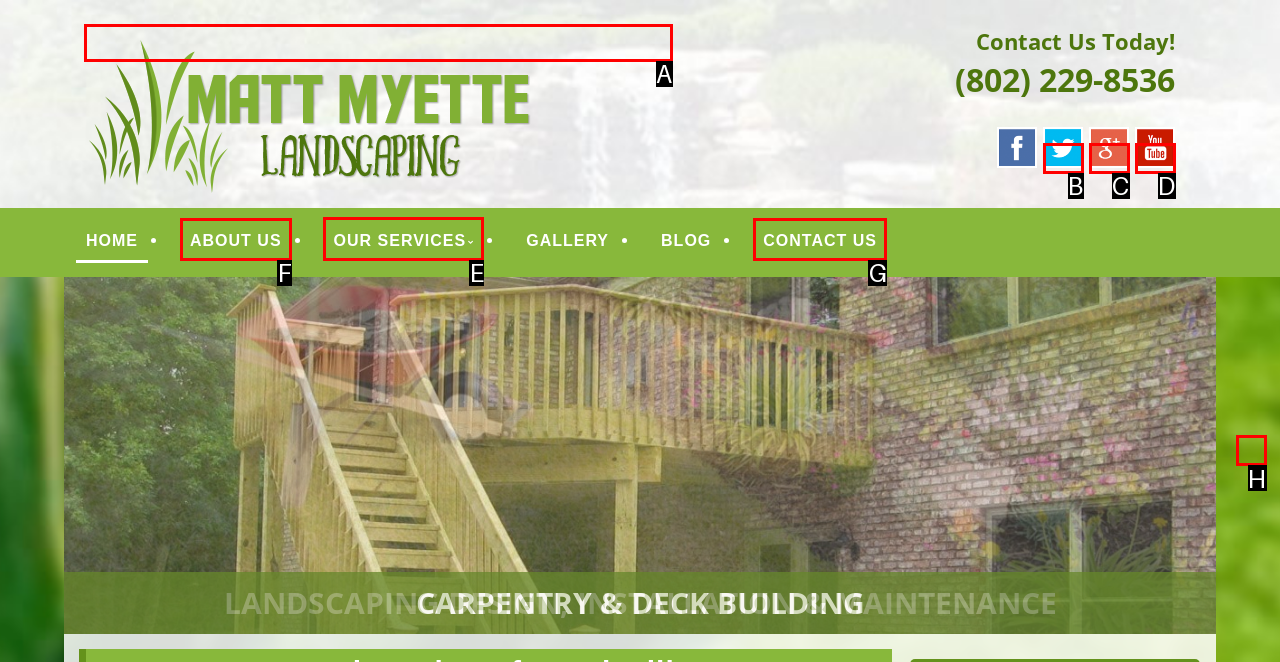Determine the letter of the element to click to accomplish this task: Go to the 'OUR SERVICES' page. Respond with the letter.

E